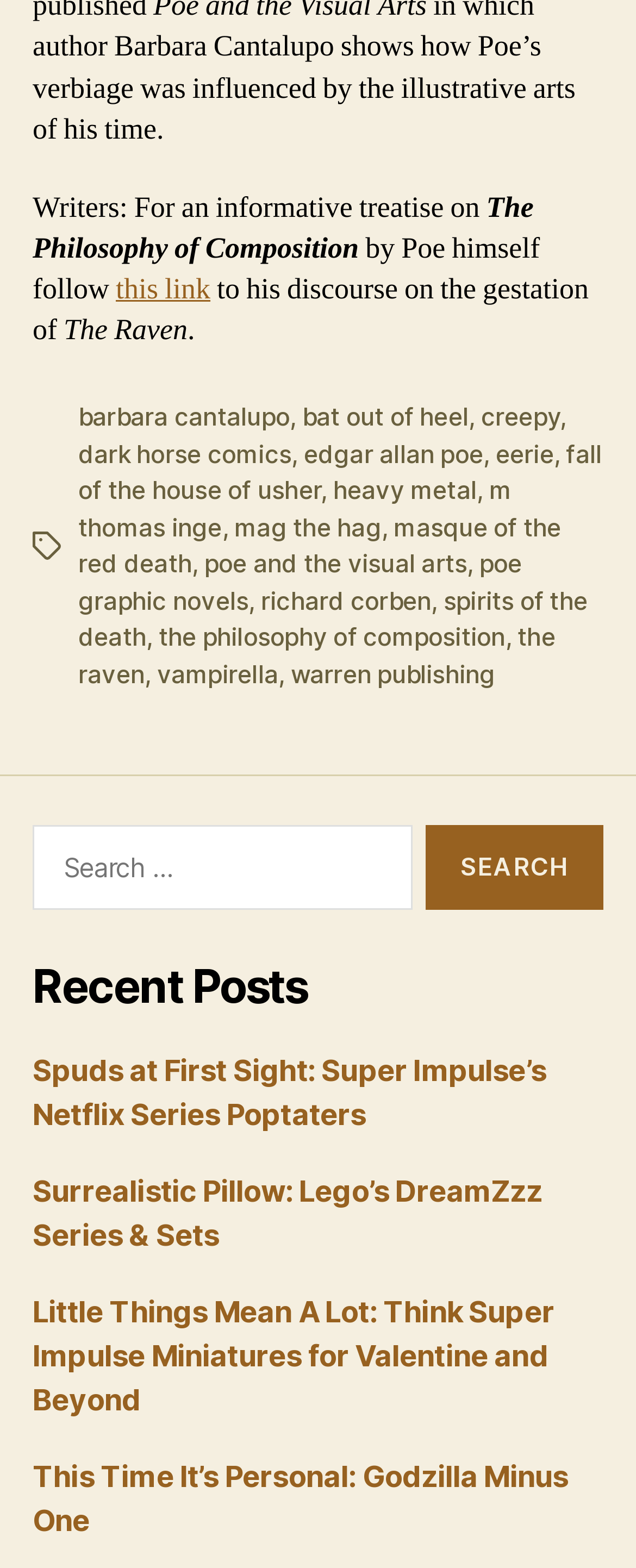Using the webpage screenshot, locate the HTML element that fits the following description and provide its bounding box: "vampirella".

[0.247, 0.42, 0.438, 0.44]